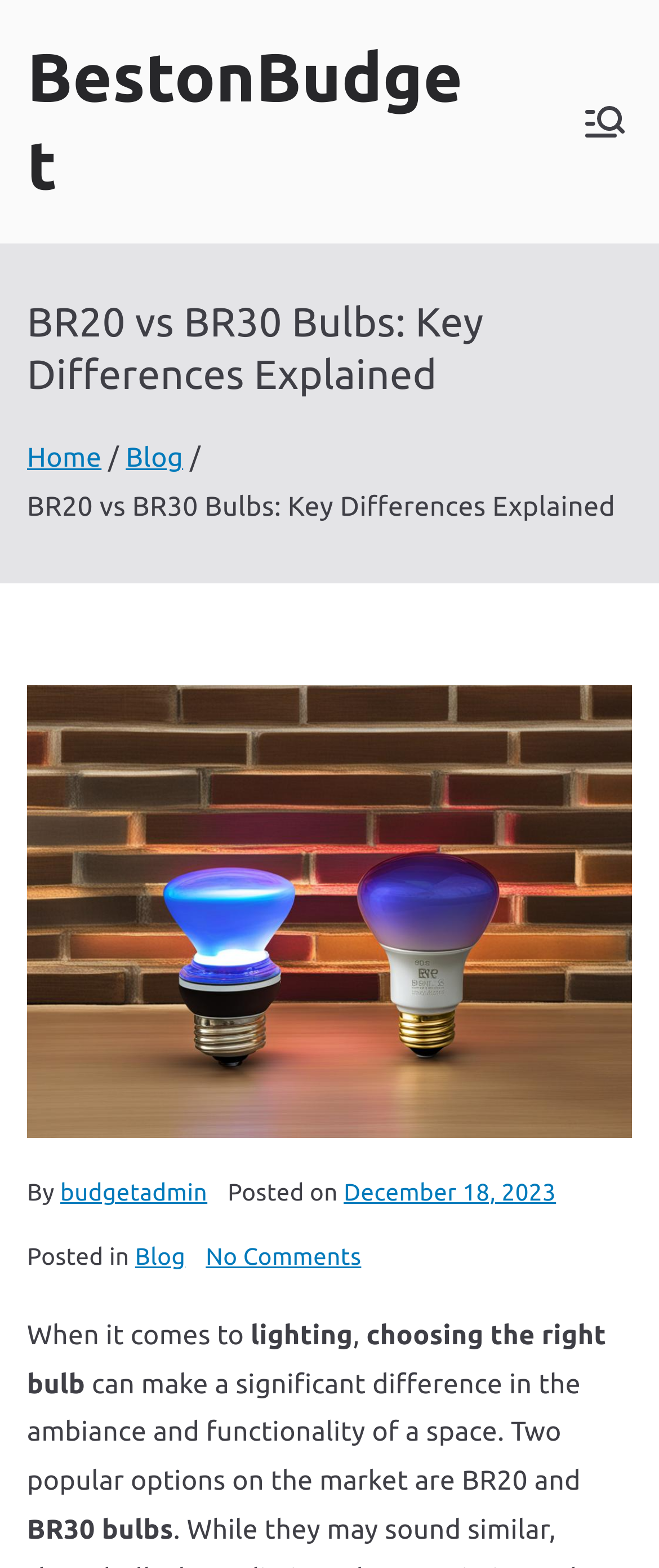Please examine the image and answer the question with a detailed explanation:
What is the topic of the blog post?

The topic of the blog post can be determined by reading the heading 'BR20 vs BR30 Bulbs: Key Differences Explained' and the surrounding text, which discusses the differences between BR20 and BR30 bulbs.